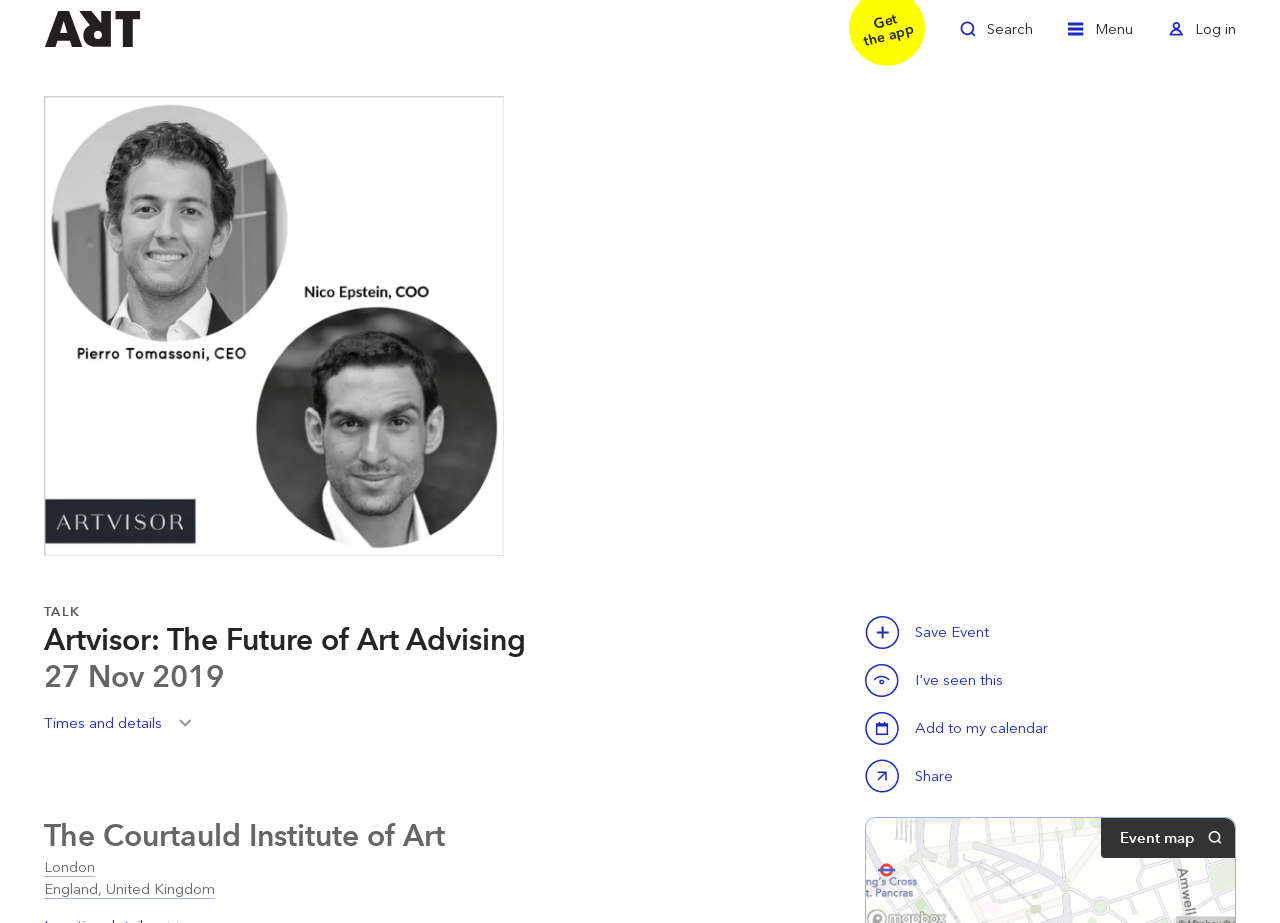Highlight the bounding box coordinates of the element you need to click to perform the following instruction: "Zoom in."

[0.034, 0.104, 0.394, 0.602]